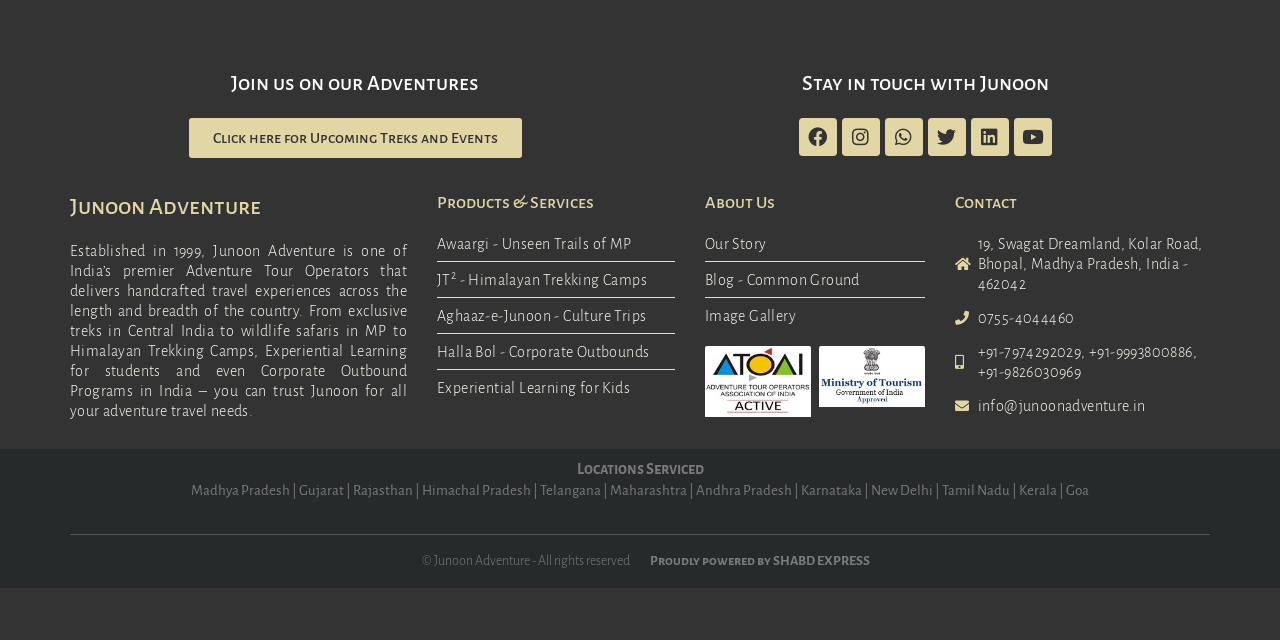Identify the bounding box coordinates for the UI element described as follows: Halla Bol - Corporate Outbounds. Use the format (top-left x, top-left y, bottom-right x, bottom-right y) and ensure all values are floating point numbers between 0 and 1.

[0.341, 0.535, 0.527, 0.566]